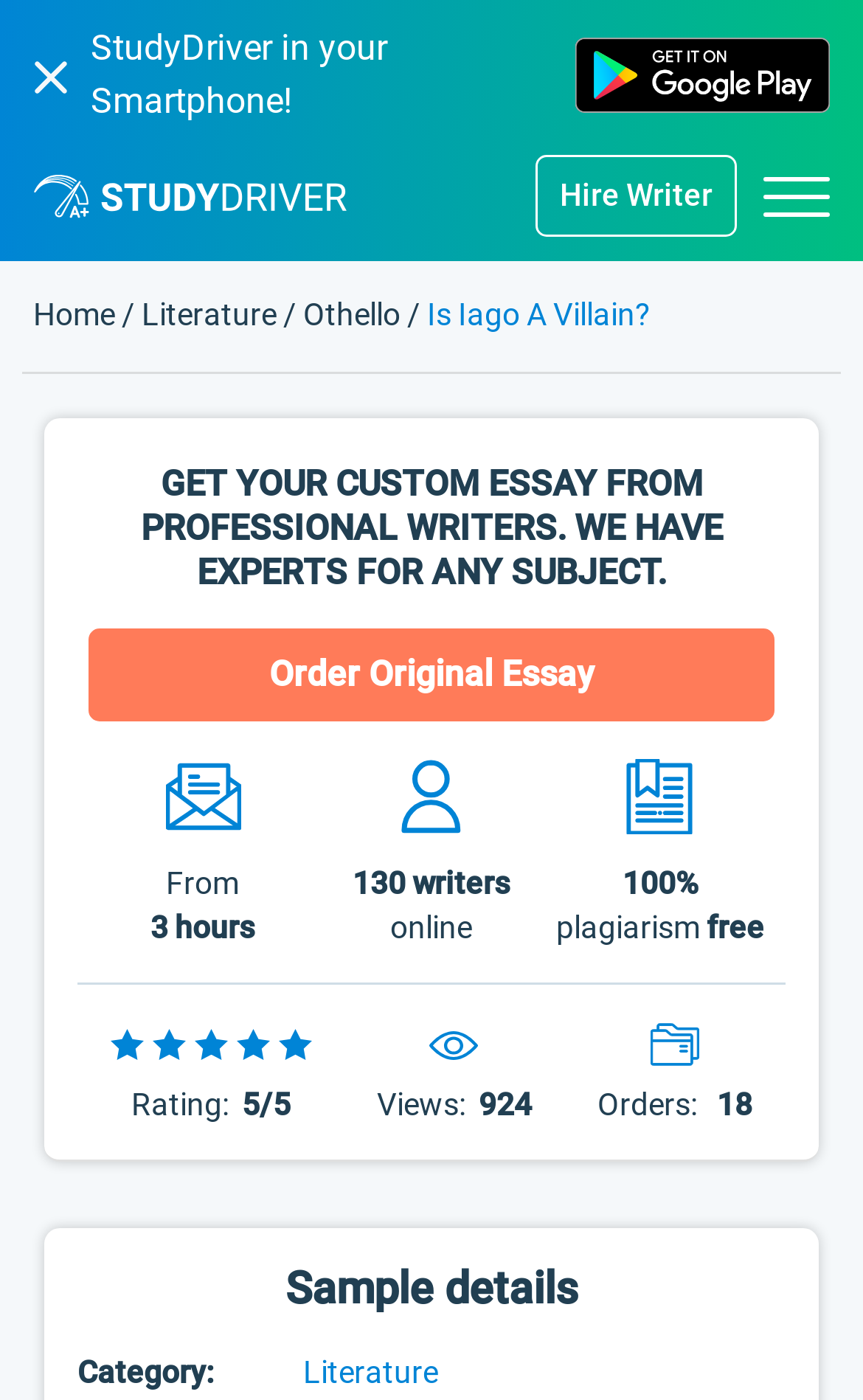What is the topic of the essay?
Look at the screenshot and respond with a single word or phrase.

Othello